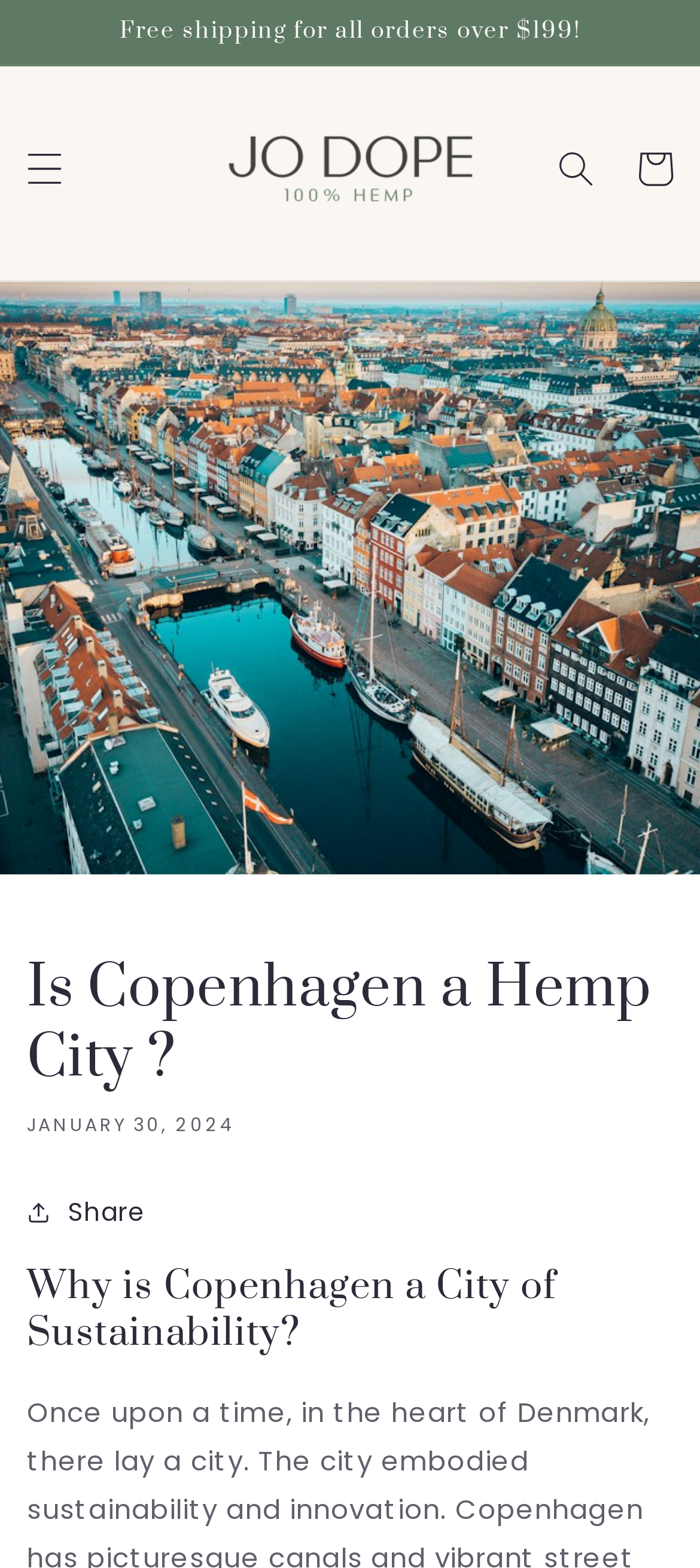Answer the question below with a single word or a brief phrase: 
What is the theme of the webpage?

Sustainability